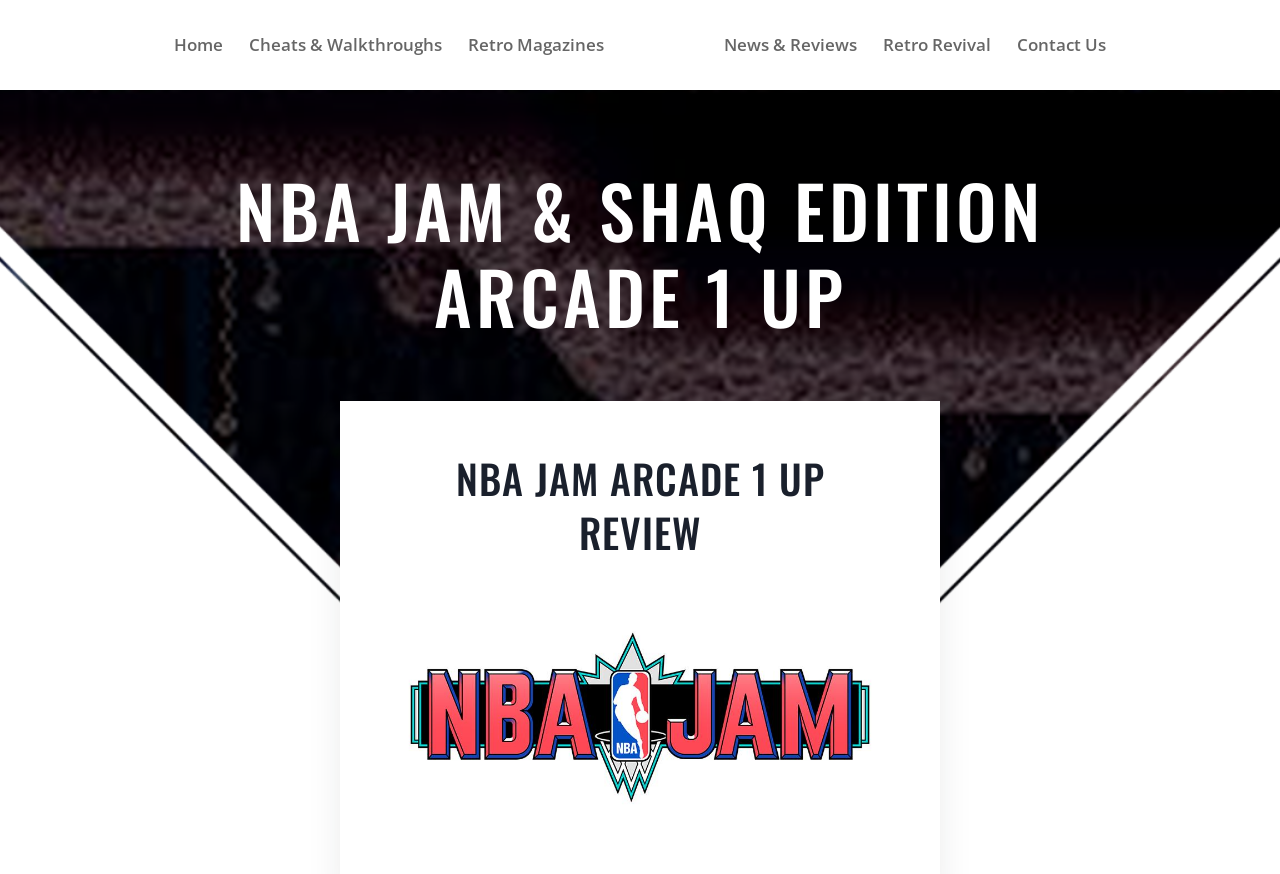Describe all visible elements and their arrangement on the webpage.

The webpage is a review of the NBA Jam & Shaq Edition Arcade1Up, a retro gaming console. At the top left of the page, there are five links: "Home", "Cheats & Walkthroughs", "Retro Magazines", "GraveYard Video Games" (which also has a corresponding image), and "News & Reviews". These links are positioned horizontally, with "Home" on the far left and "News & Reviews" on the far right.

Below these links, there is a large heading that reads "NBA JAM & SHAQ EDITION ARCADE 1 UP", which spans almost the entire width of the page. Further down, there is another heading that reads "NBA JAM ARCADE 1 UP REVIEW", which is positioned above a large image that takes up most of the page's width and height. The image likely shows the console or its gameplay.